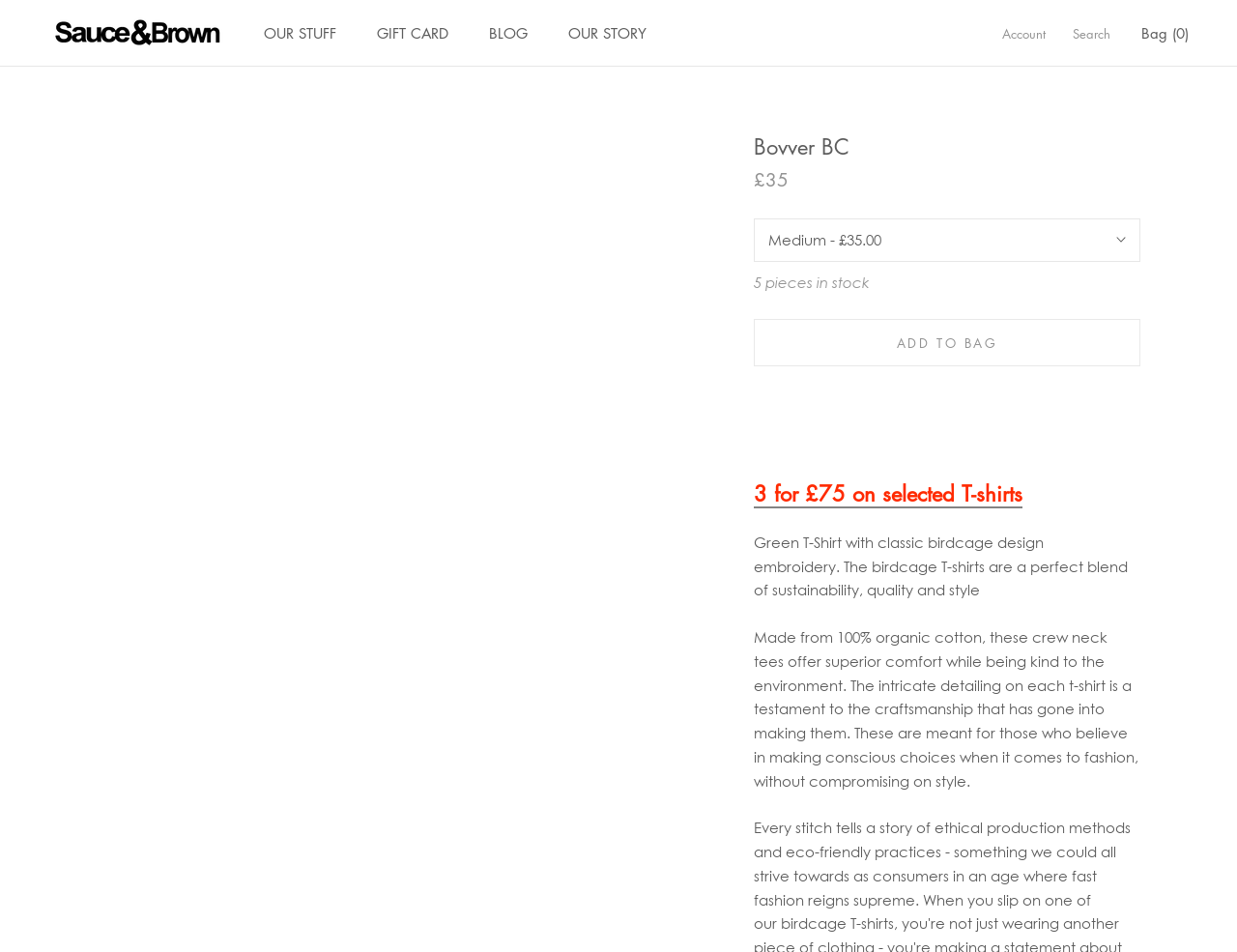What is the style of the T-Shirt?
Using the image as a reference, answer the question with a short word or phrase.

Crew neck